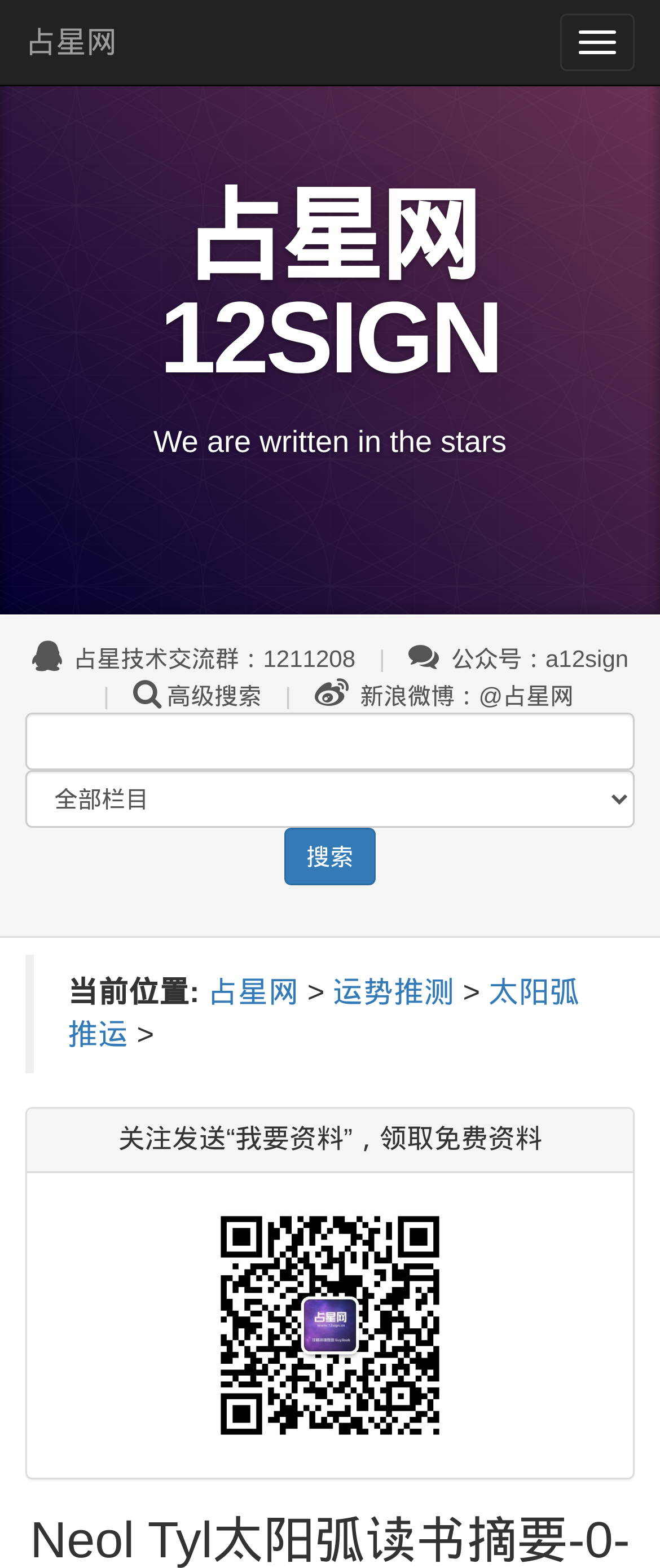Please determine the bounding box coordinates of the area that needs to be clicked to complete this task: 'Follow 公众号：a12sign'. The coordinates must be four float numbers between 0 and 1, formatted as [left, top, right, bottom].

[0.619, 0.411, 0.952, 0.428]